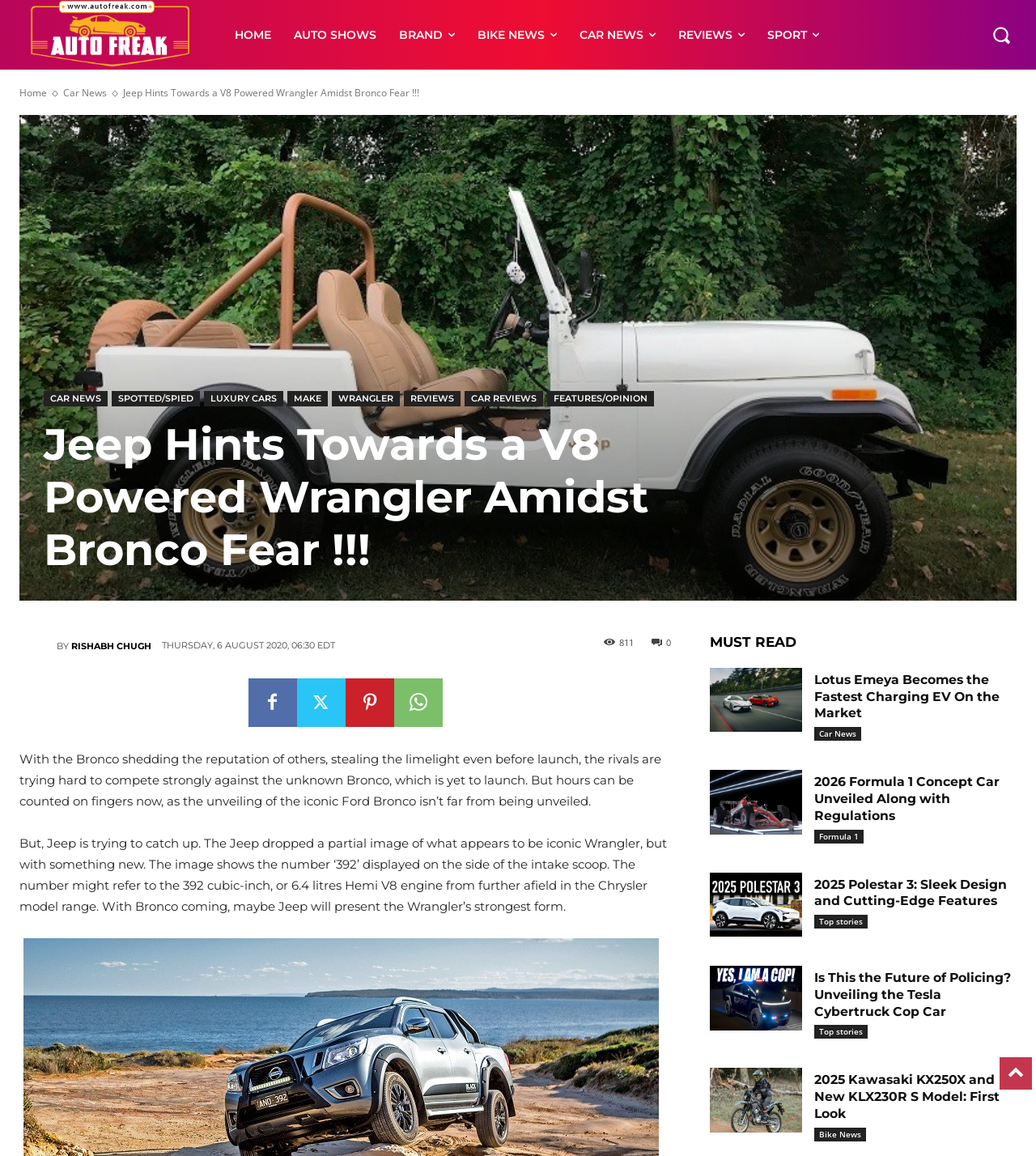Determine the heading of the webpage and extract its text content.

Jeep Hints Towards a V8 Powered Wrangler Amidst Bronco Fear !!!